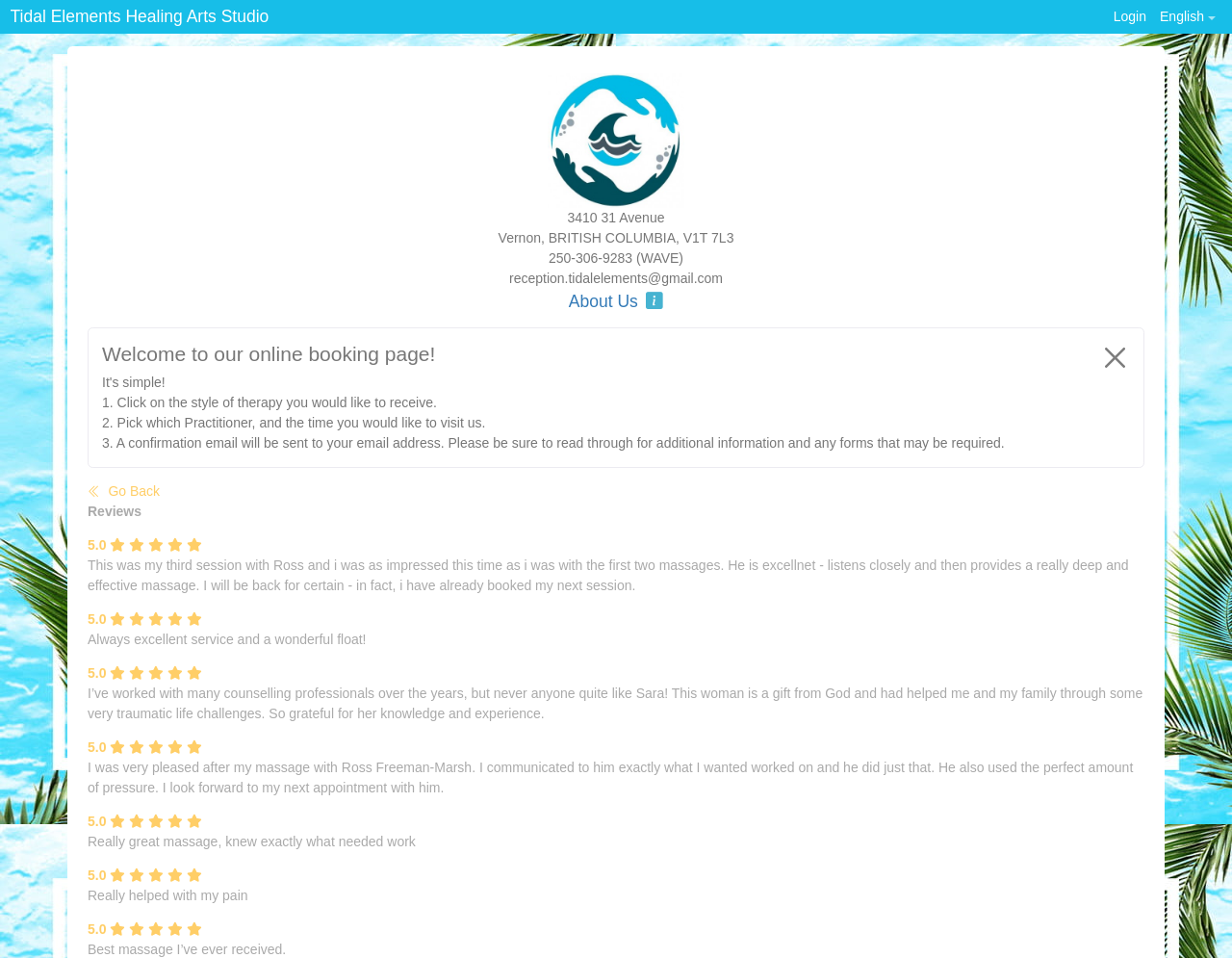Please specify the bounding box coordinates in the format (top-left x, top-left y, bottom-right x, bottom-right y), with values ranging from 0 to 1. Identify the bounding box for the UI component described as follows: parent_node: 3410 31 Avenue

[0.444, 0.137, 0.556, 0.153]